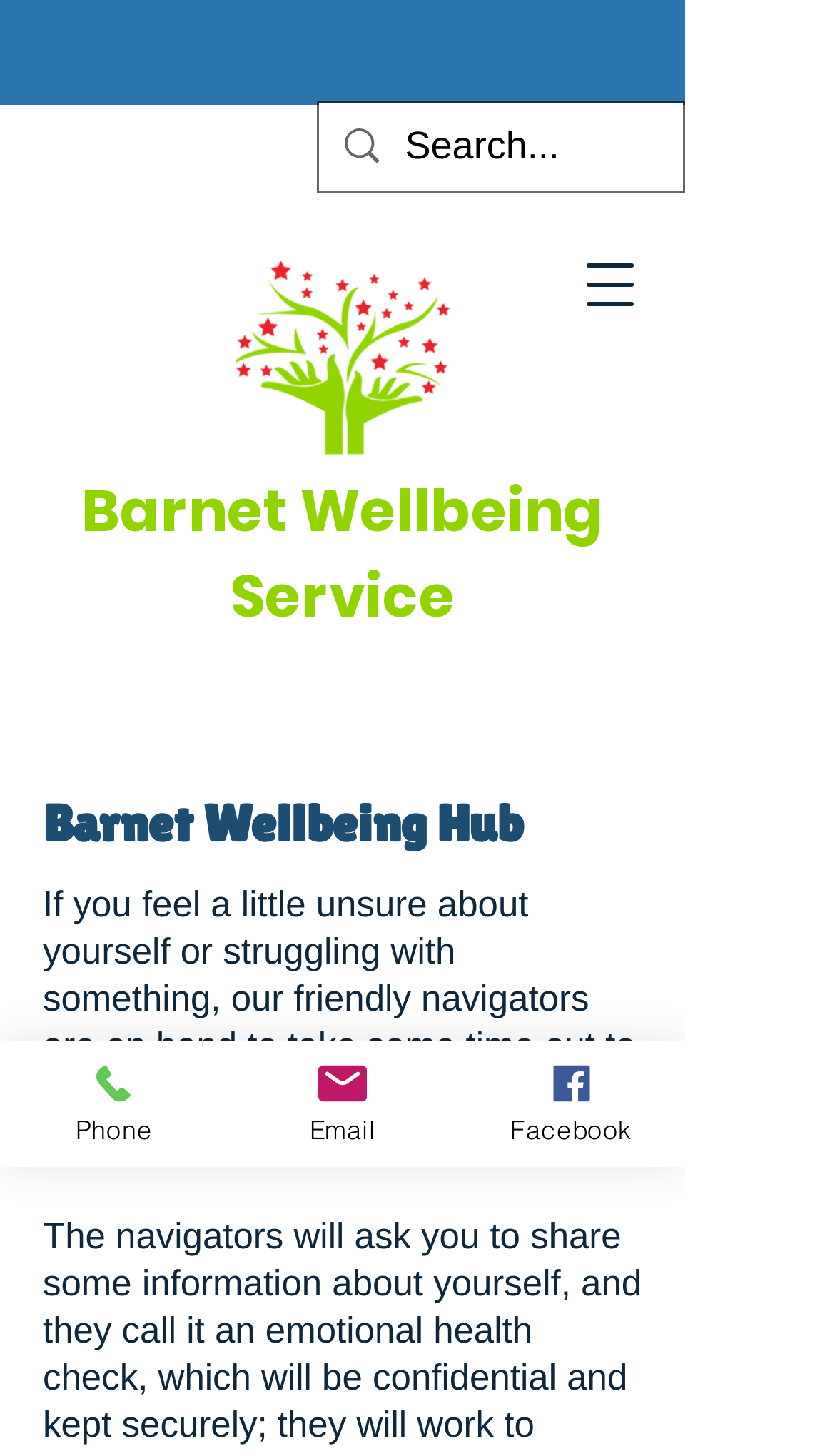Bounding box coordinates are specified in the format (top-left x, top-left y, bottom-right x, bottom-right y). All values are floating point numbers bounded between 0 and 1. Please provide the bounding box coordinate of the region this sentence describes: Facebook

[0.547, 0.715, 0.821, 0.801]